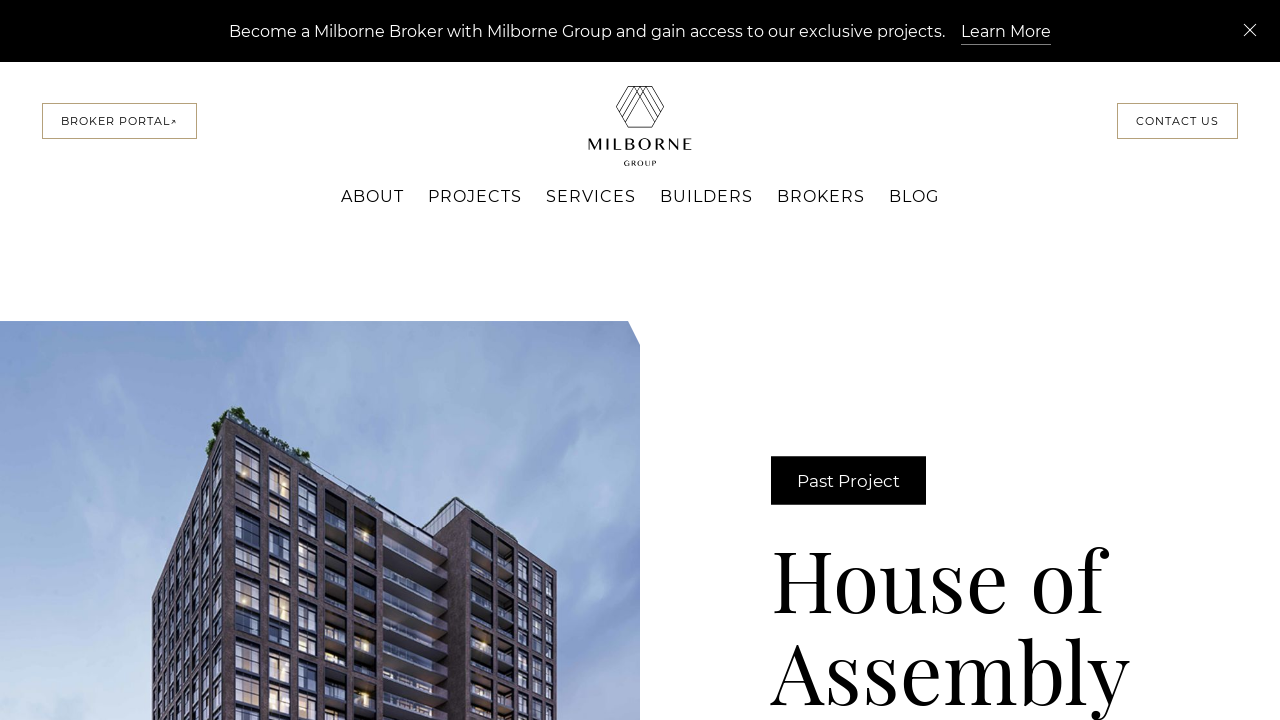Extract the bounding box coordinates for the UI element described by the text: "About". The coordinates should be in the form of [left, top, right, bottom] with values between 0 and 1.

[0.266, 0.231, 0.316, 0.312]